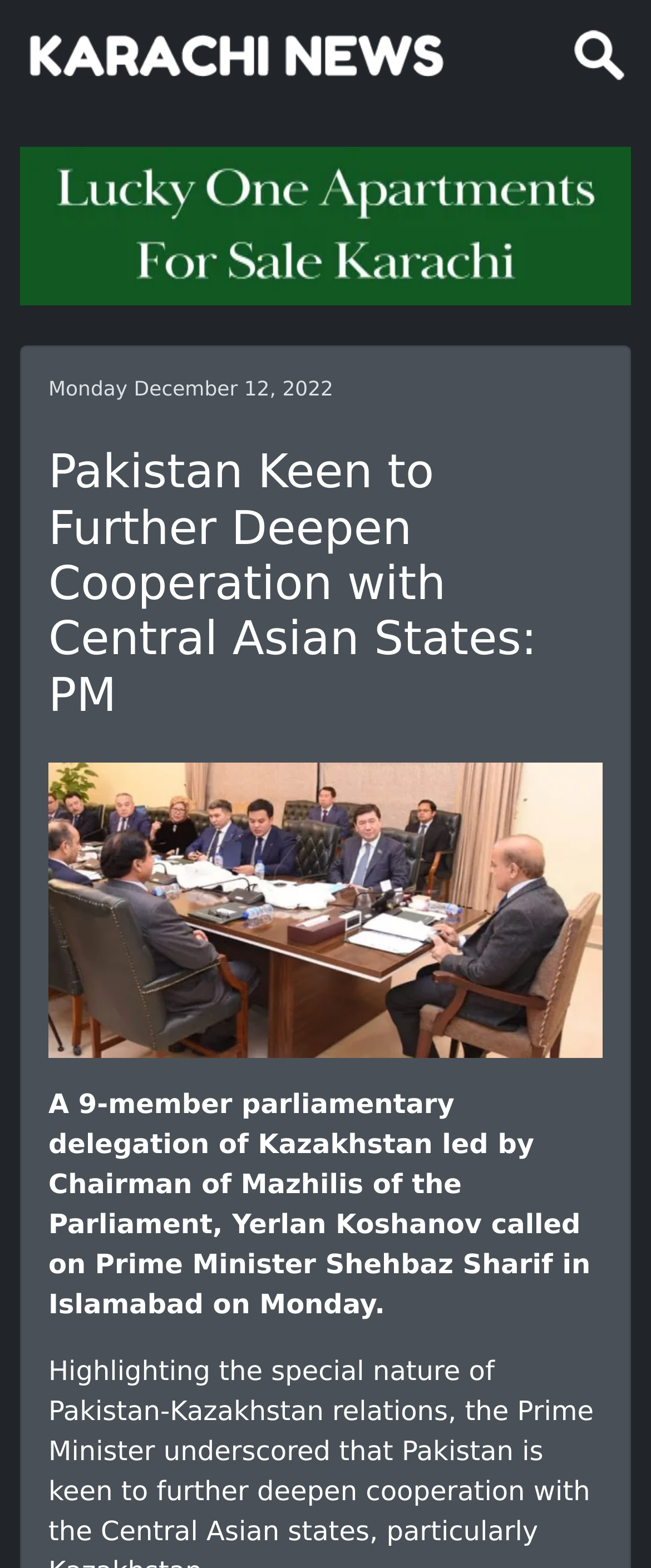Explain the webpage in detail.

The webpage appears to be a news article page. At the top left, there is a link to "Bootstrap" accompanied by a small image. To the right of this link, there is another image with no description. 

Below these elements, there is a link to "KarachiNews" with a corresponding image. 

Further down, the date "Monday December 12, 2022" is displayed. 

The main heading of the article, "Pakistan Keen to Further Deepen Cooperation with Central Asian States: PM", is centered near the top of the page. 

Below the heading, a paragraph of text describes a meeting between a Kazakh parliamentary delegation and Prime Minister Shehbaz Sharif in Islamabad.